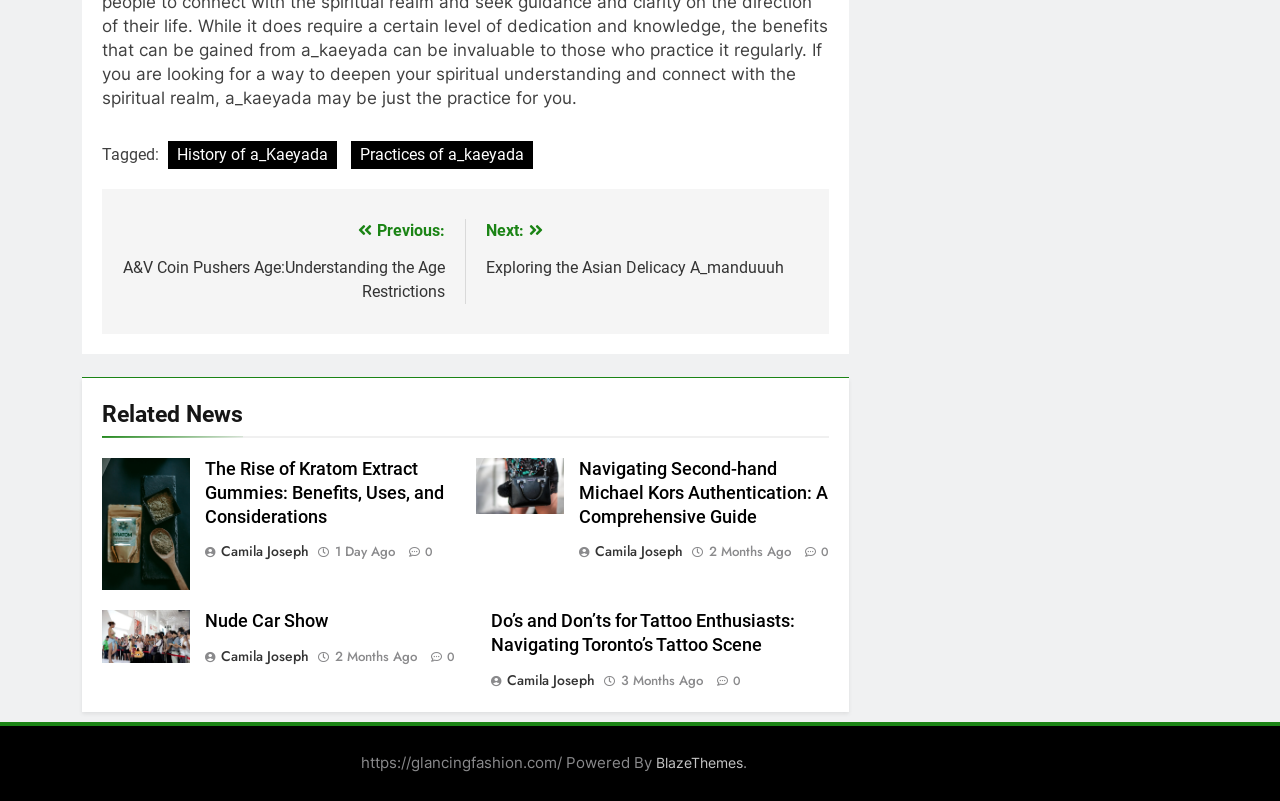Determine the bounding box coordinates of the clickable element to achieve the following action: 'Read the article about Kratom Extract Gummies'. Provide the coordinates as four float values between 0 and 1, formatted as [left, top, right, bottom].

[0.16, 0.571, 0.356, 0.661]